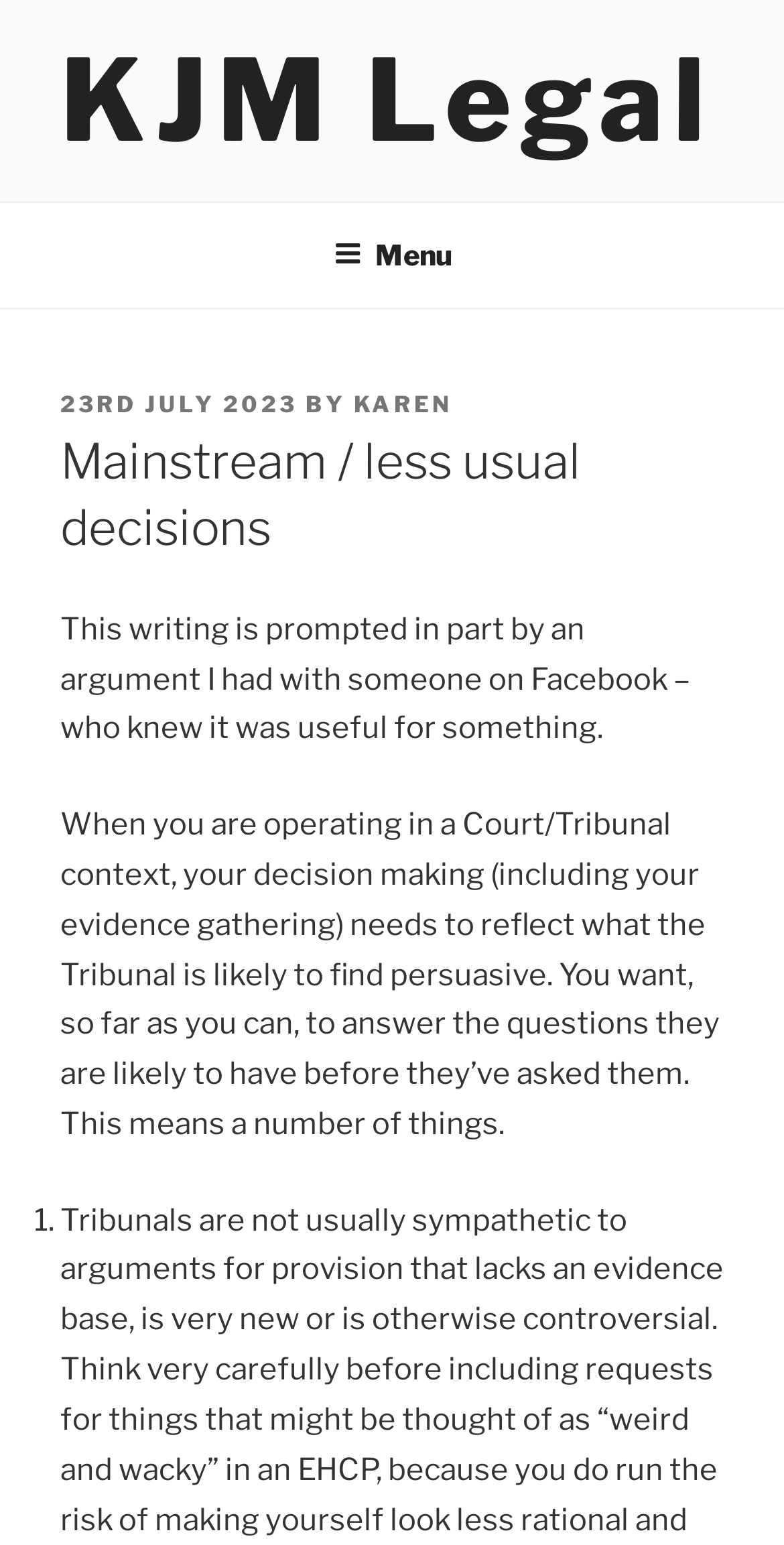Give a detailed overview of the webpage's appearance and contents.

The webpage is about "Mainstream / less usual decisions" by KJM Legal. At the top-left corner, there is a "Skip to content" link. Next to it, on the top-center, is the website's logo, "KJM Legal", which is a link. Below the logo, there is a top menu navigation bar that spans the entire width of the page.

On the top-right corner of the page, there is a "Menu" button that, when expanded, reveals a dropdown menu. The menu contains a header section with a "POSTED ON" label, followed by a link to the date "23RD JULY 2023", and then a "BY" label, followed by a link to the author "KAREN". Below this section, there is a heading that repeats the title "Mainstream / less usual decisions".

The main content of the page starts below the header section, with a paragraph of text that explains the motivation behind the writing. This is followed by another paragraph that discusses decision-making in a Court/Tribunal context. The text continues with a numbered list, starting with "1.", which is likely a list of points or considerations related to the topic.

There are no images on the page, and the layout is primarily composed of text elements, with a focus on the main content area.